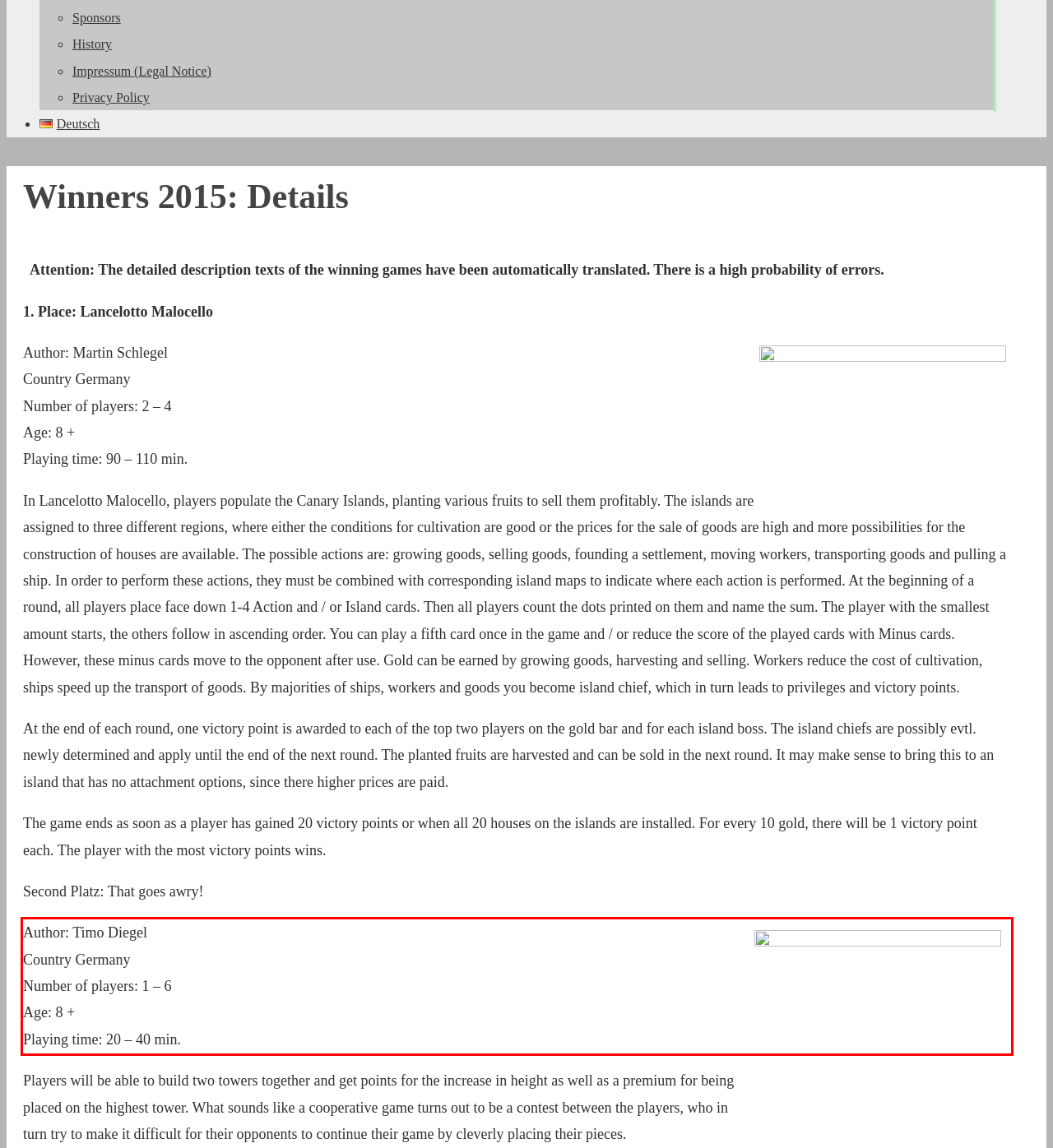Analyze the screenshot of the webpage that features a red bounding box and recognize the text content enclosed within this red bounding box.

Author: Timo Diegel Country Germany Number of players: 1 – 6 Age: 8 + Playing time: 20 – 40 min.